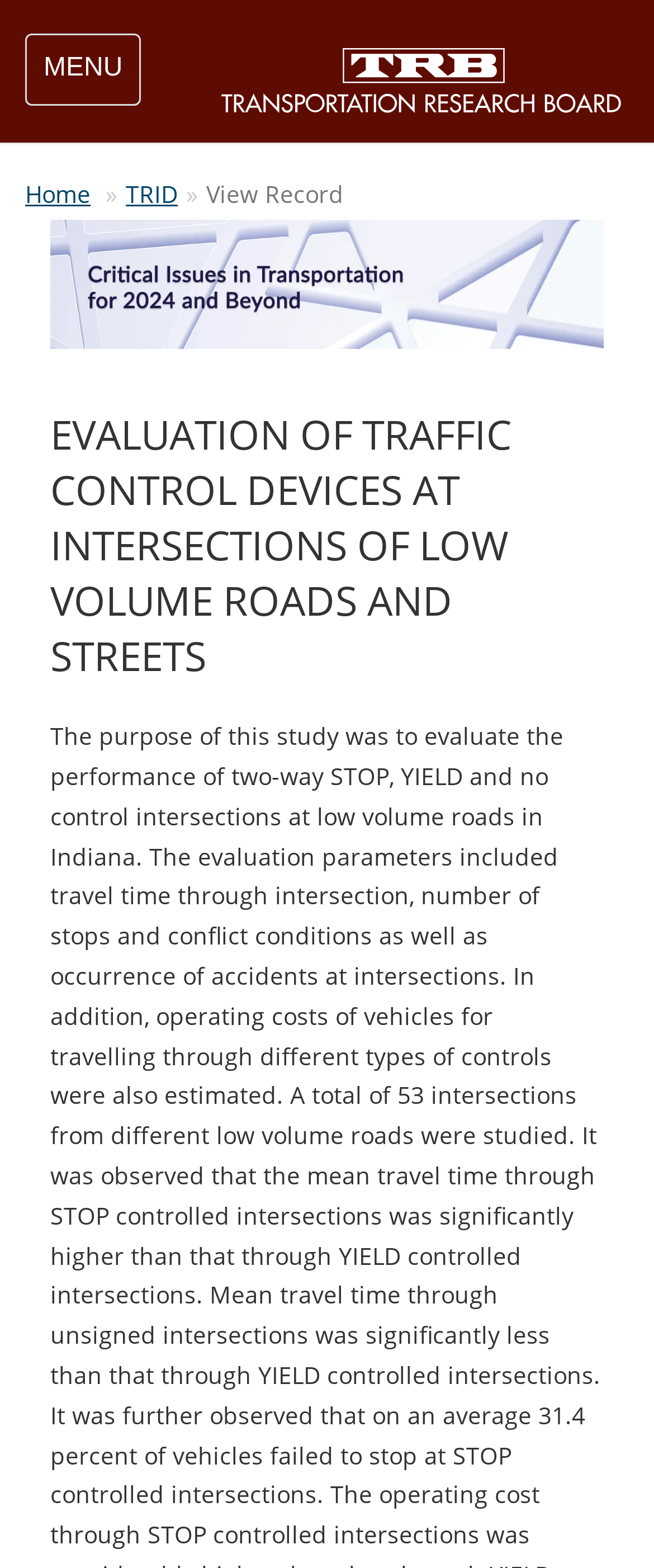Please answer the following question using a single word or phrase: 
How many images are on the page?

2